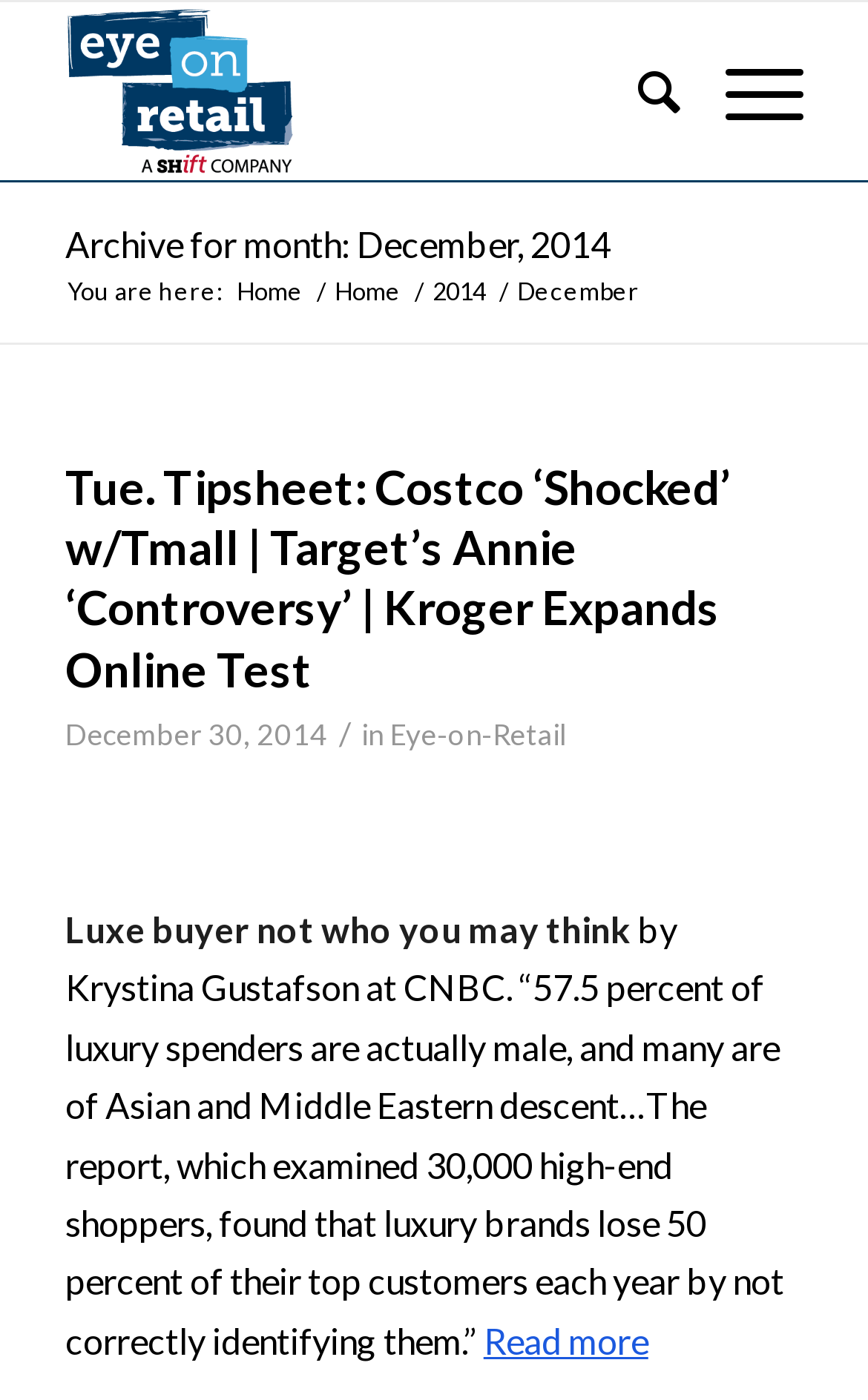Highlight the bounding box coordinates of the element you need to click to perform the following instruction: "Click on the 'Shift Marketing Group' link."

[0.075, 0.002, 0.755, 0.129]